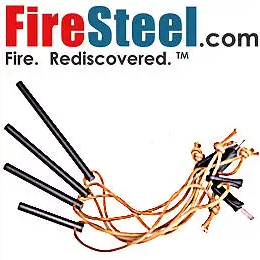What is the website associated with the FireSteel product?
Answer the question with as much detail as you can, using the image as a reference.

The image showcases the branding of the FireSteel product, which includes the website 'FireSteel.com', indicating that it is the official website of the product.